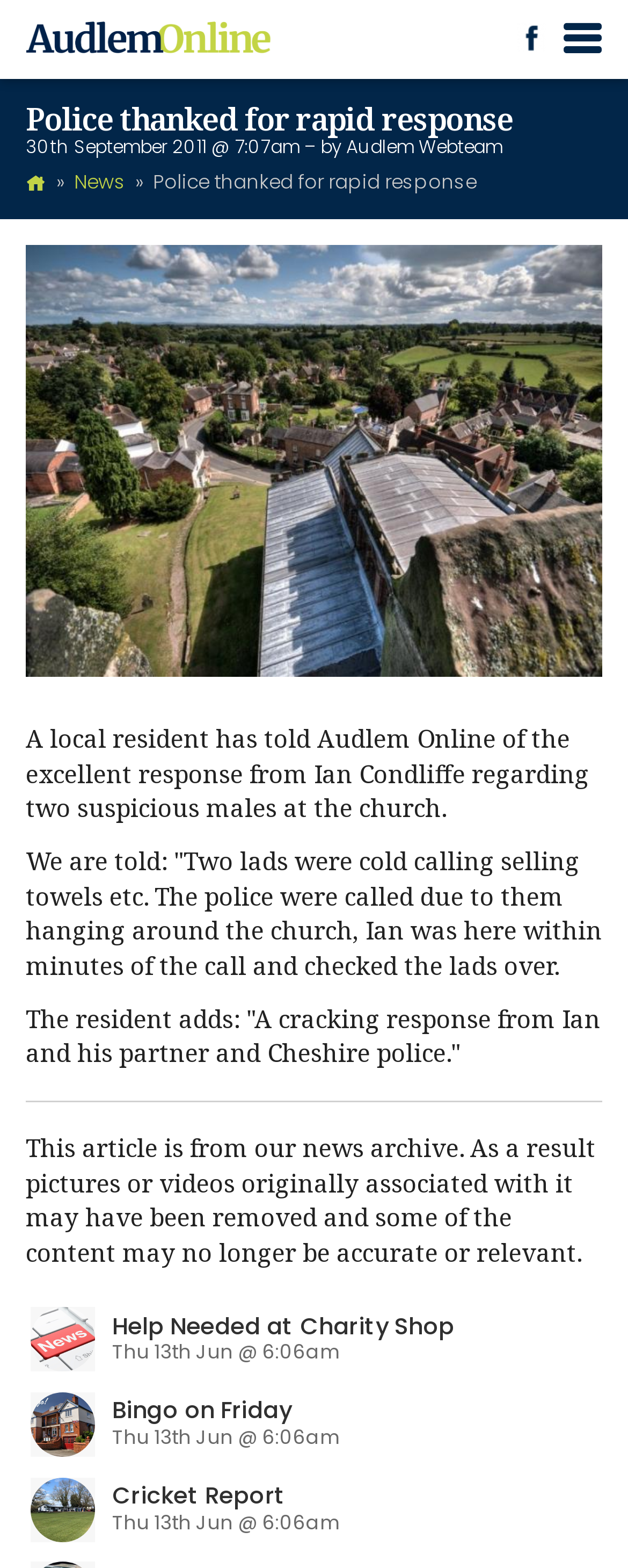How many images are there in the article?
Provide a fully detailed and comprehensive answer to the question.

There are two images in the article: one is the AudlemOnline logo, and the other is an image associated with the article content, but its description is not provided.